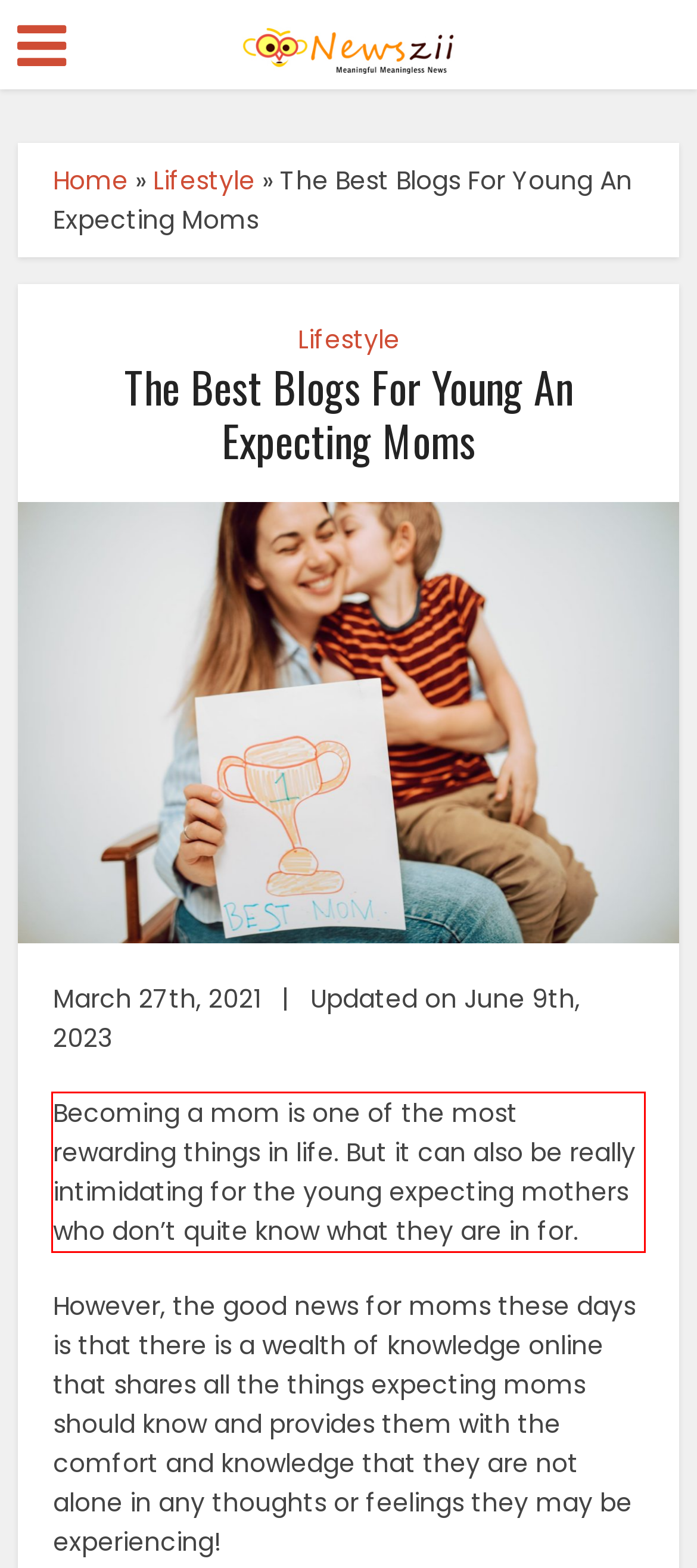Observe the screenshot of the webpage that includes a red rectangle bounding box. Conduct OCR on the content inside this red bounding box and generate the text.

Becoming a mom is one of the most rewarding things in life. But it can also be really intimidating for the young expecting mothers who don’t quite know what they are in for.